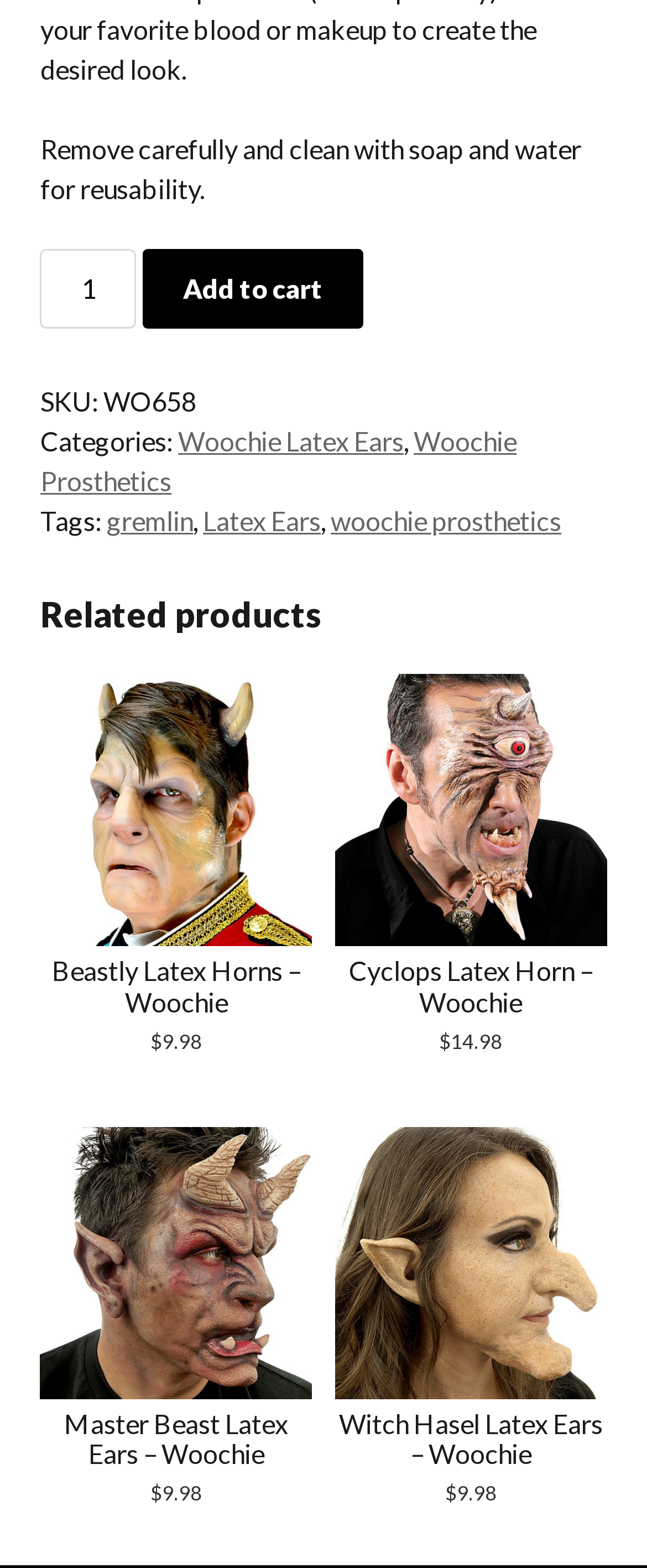What is the price of the related product 'Beastly Latex Horns – Woochie'?
Using the image, give a concise answer in the form of a single word or short phrase.

$9.98